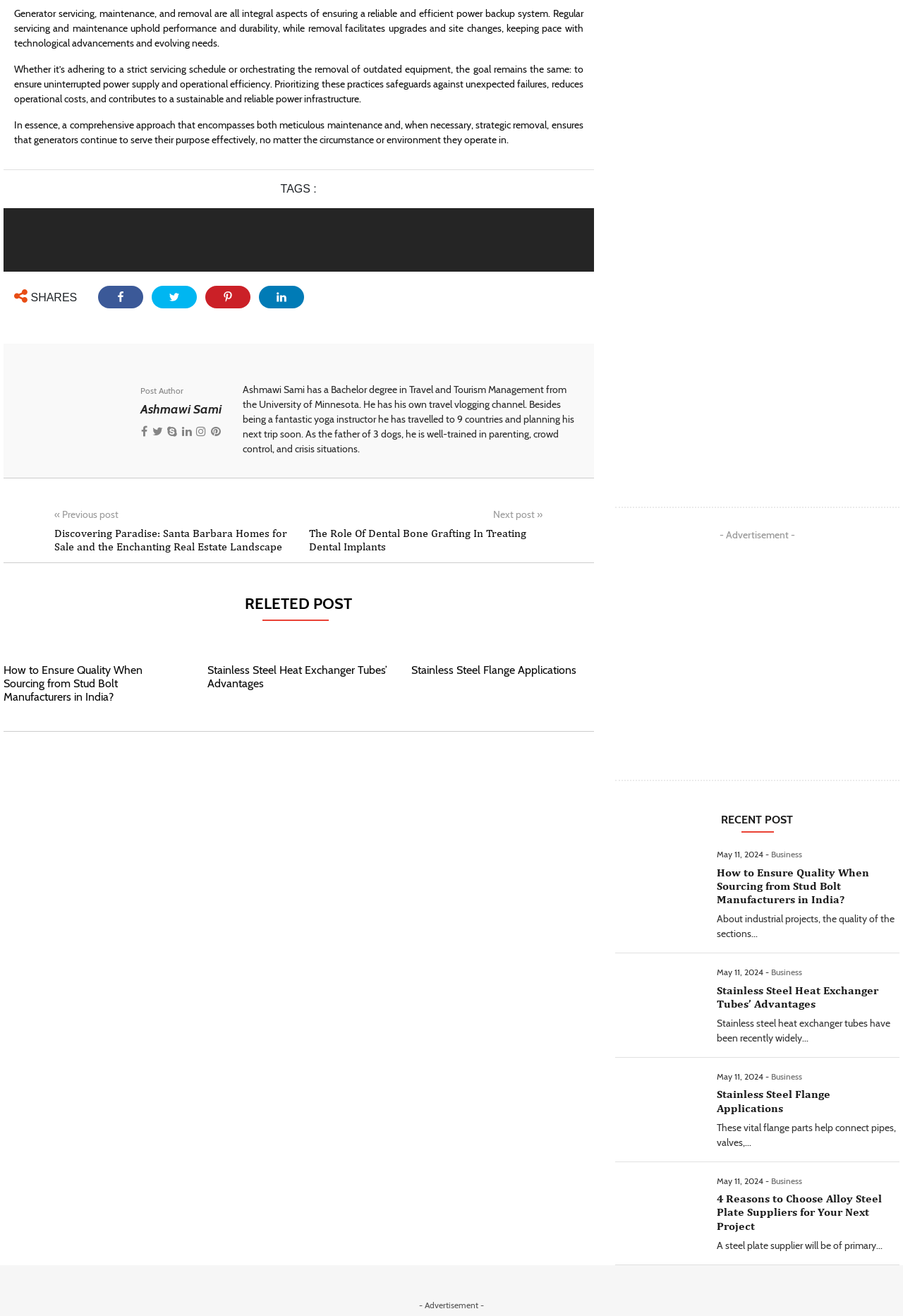Find the bounding box coordinates for the HTML element described as: "Tweet". The coordinates should consist of four float values between 0 and 1, i.e., [left, top, right, bottom].

[0.168, 0.217, 0.218, 0.234]